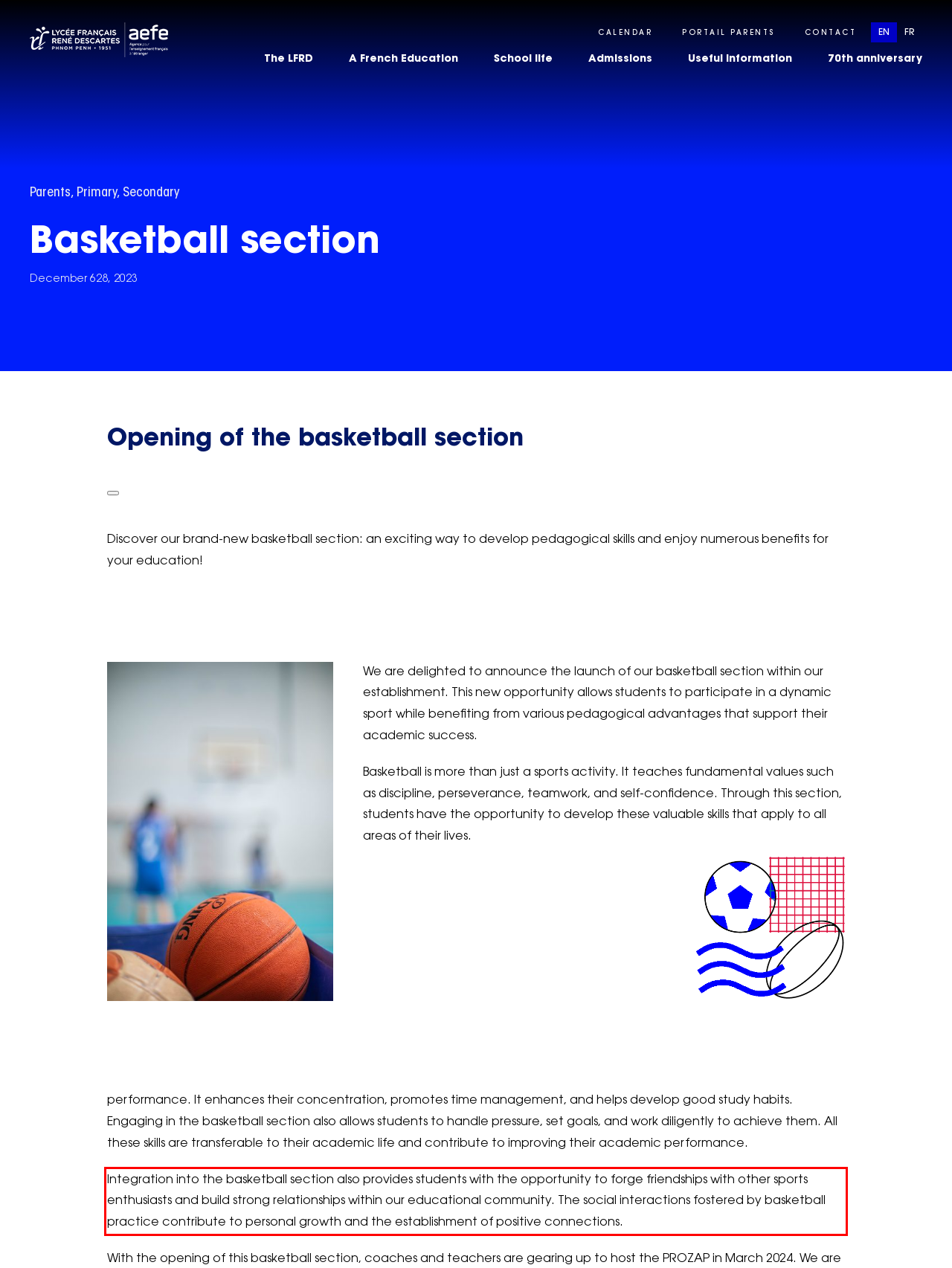Observe the screenshot of the webpage that includes a red rectangle bounding box. Conduct OCR on the content inside this red bounding box and generate the text.

Integration into the basketball section also provides students with the opportunity to forge friendships with other sports enthusiasts and build strong relationships within our educational community. The social interactions fostered by basketball practice contribute to personal growth and the establishment of positive connections.